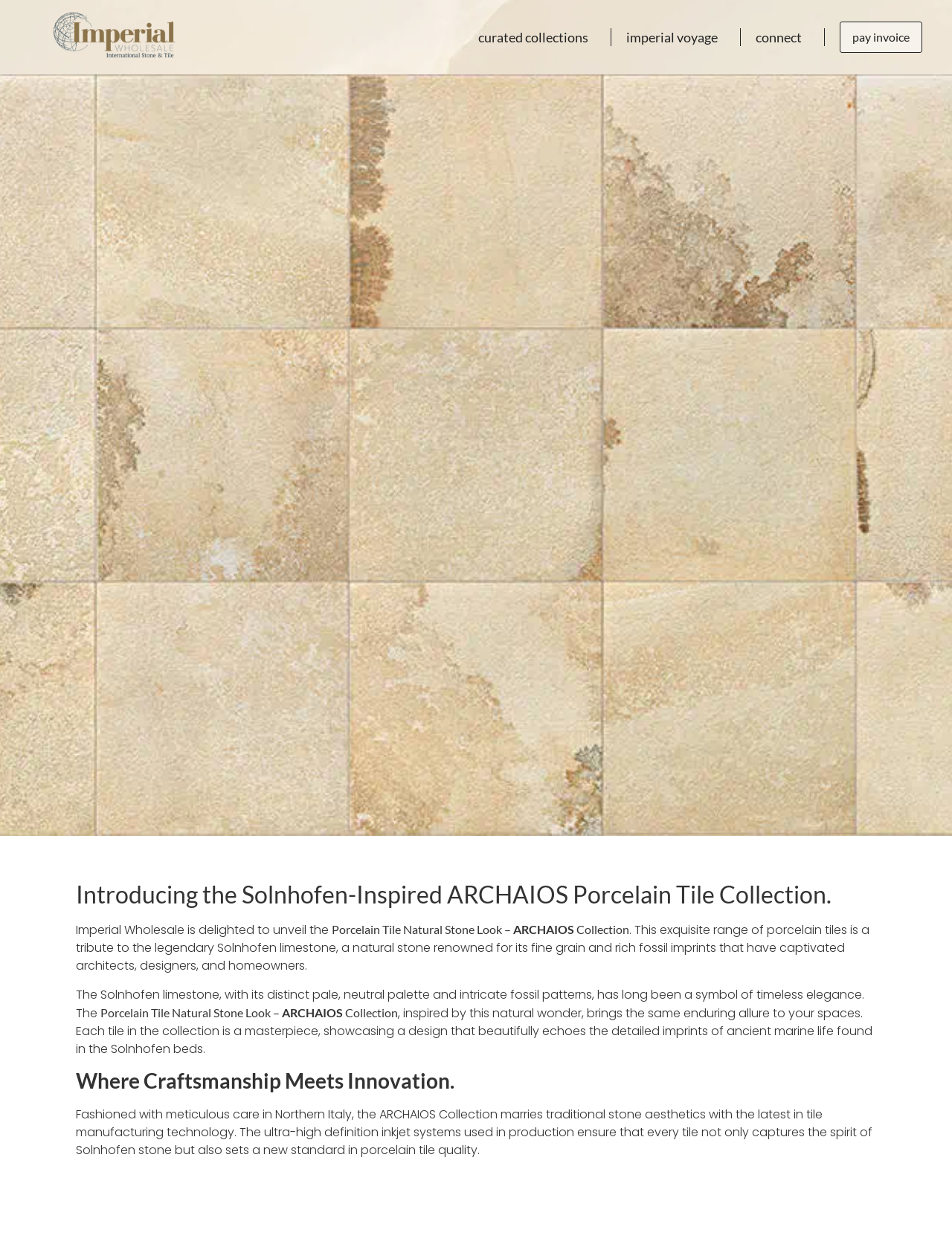Please specify the bounding box coordinates of the region to click in order to perform the following instruction: "Learn more about the Solnhofen-Inspired ARCHAIOS Porcelain Tile Collection".

[0.08, 0.703, 0.92, 0.725]